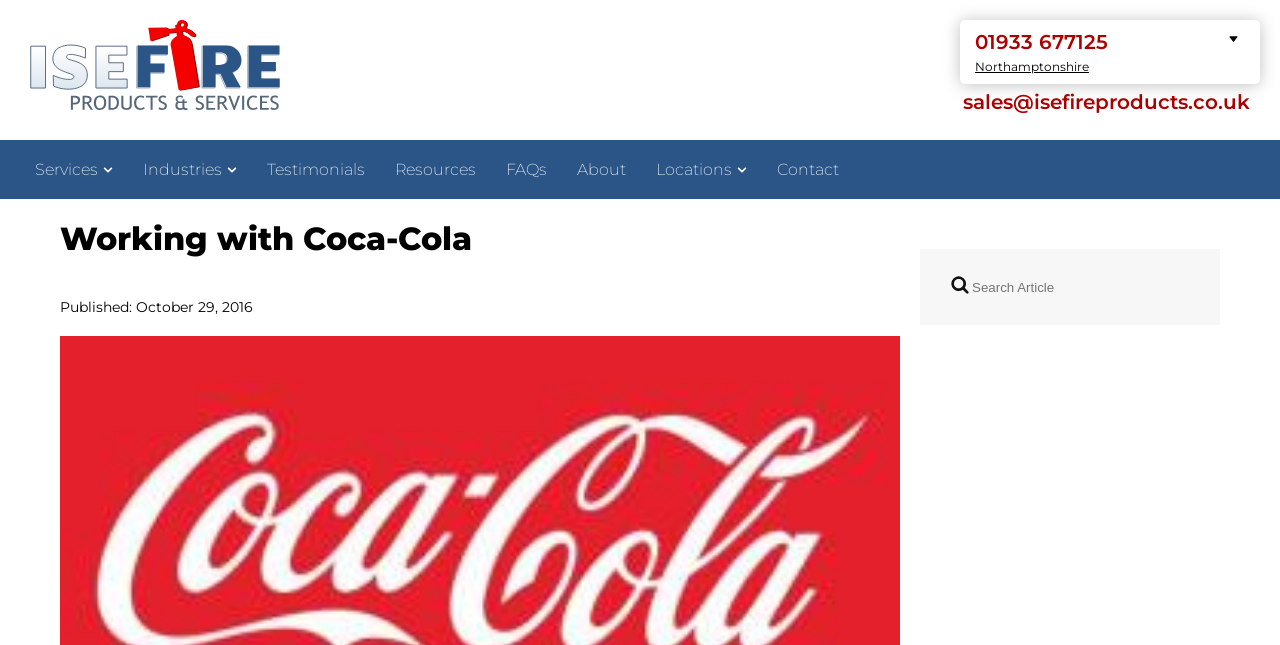What is the company's phone number?
Based on the visual information, provide a detailed and comprehensive answer.

The phone number can be found on the top right corner of the webpage, next to the location 'Northamptonshire'.